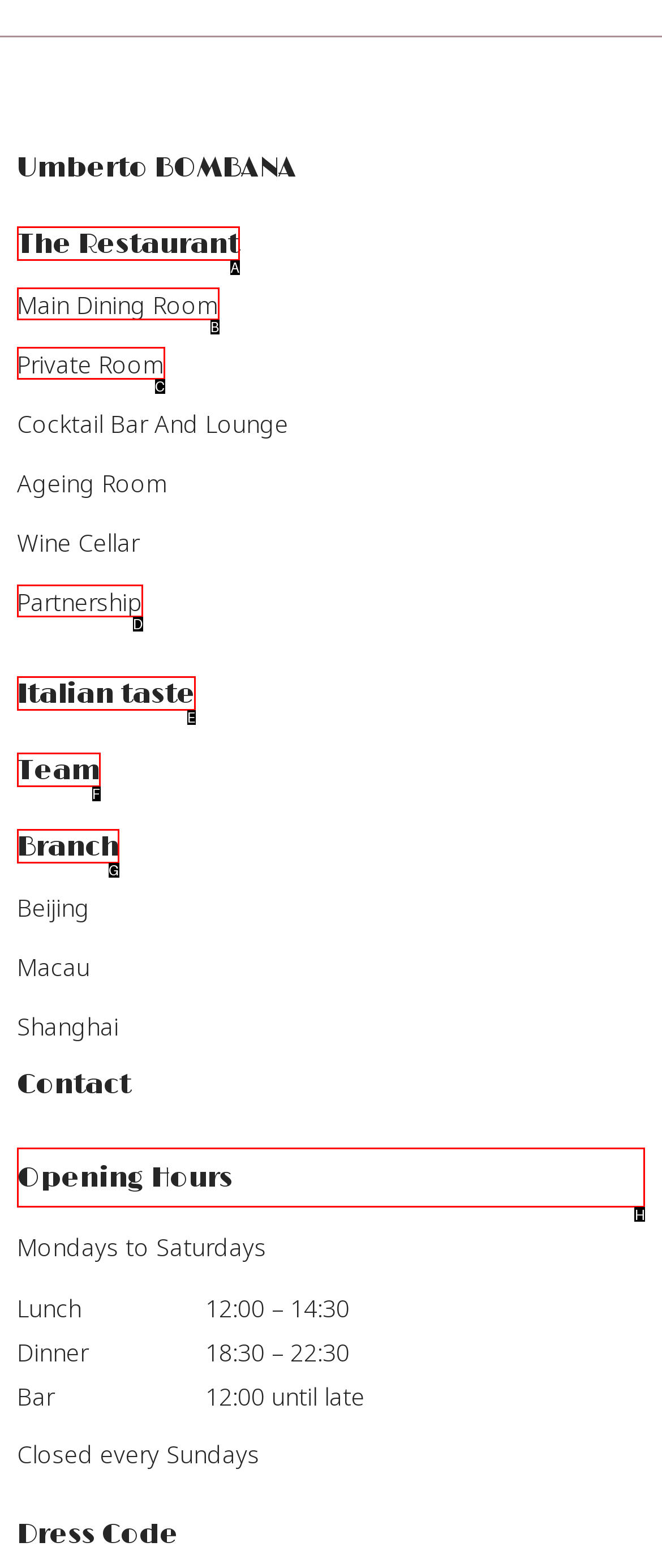Choose the HTML element that needs to be clicked for the given task: Check Opening Hours Respond by giving the letter of the chosen option.

H